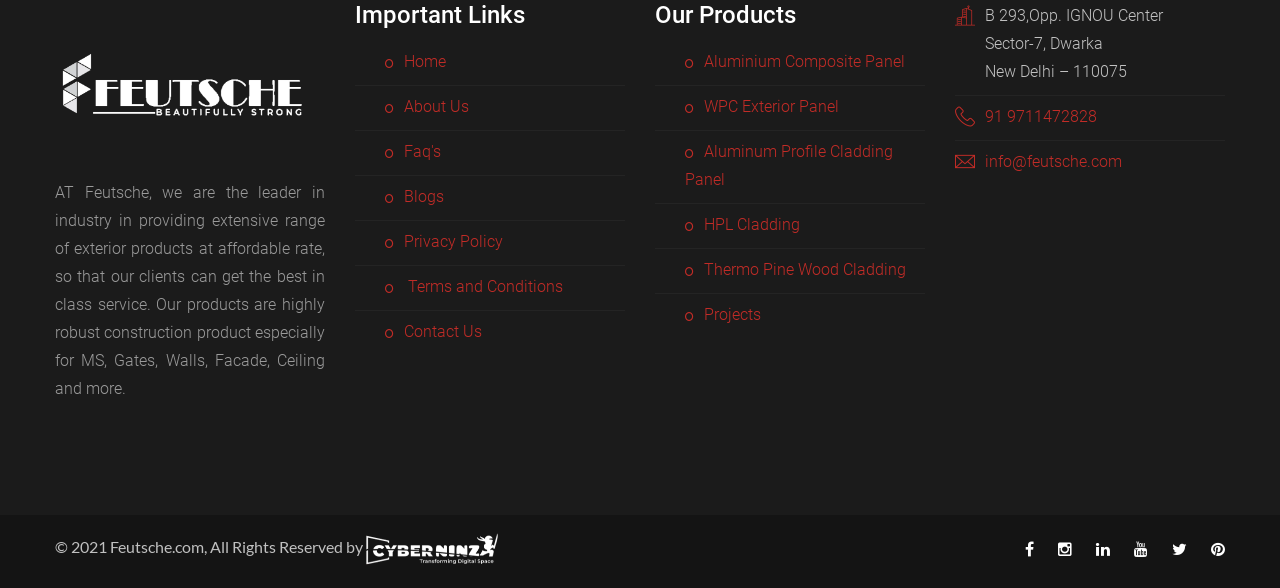Reply to the question with a brief word or phrase: What is the email address of the company?

info@feutsche.com